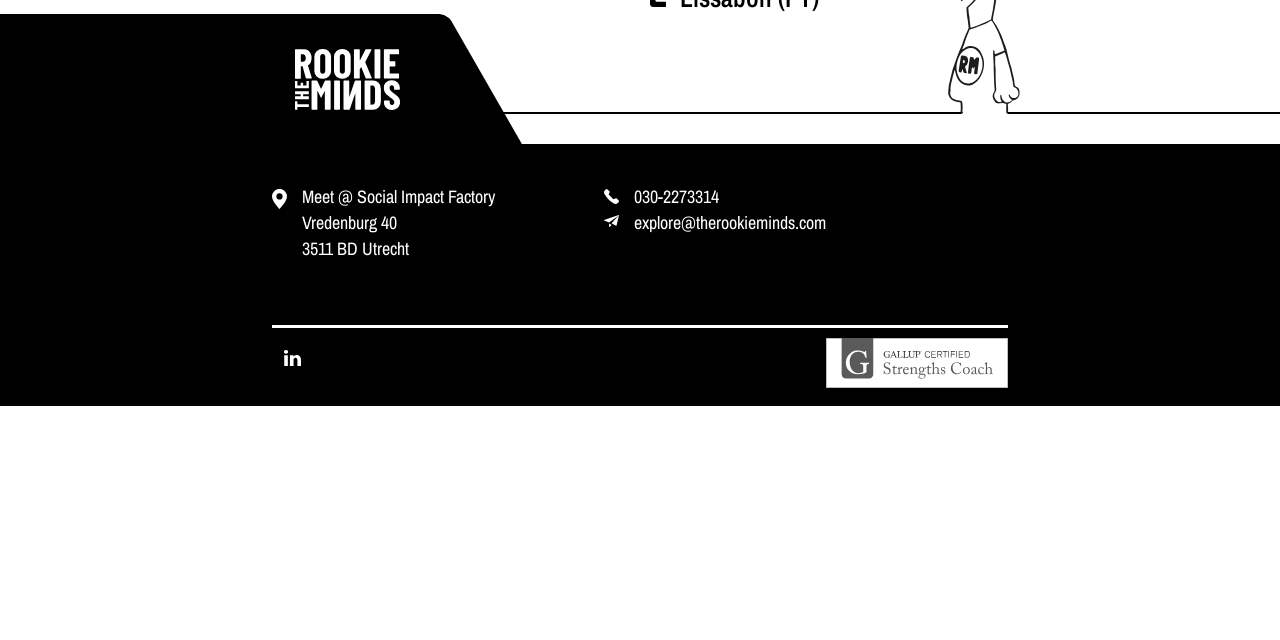Locate the bounding box for the described UI element: "parent_node: Email * aria-describedby="email-notes" name="email"". Ensure the coordinates are four float numbers between 0 and 1, formatted as [left, top, right, bottom].

None